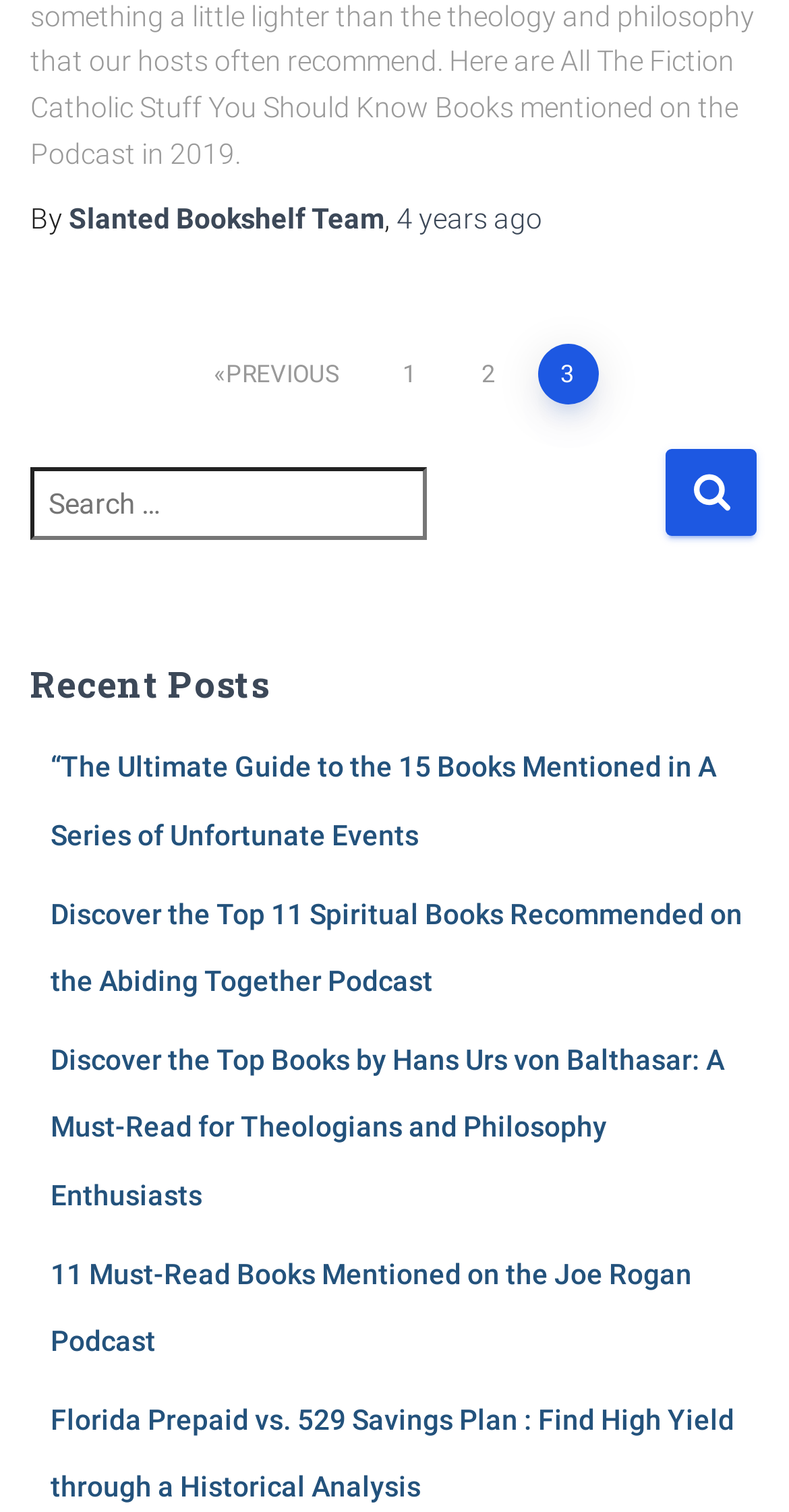Provide a brief response to the question below using one word or phrase:
What is the title of the first recent post?

The Ultimate Guide to the 15 Books Mentioned in A Series of Unfortunate Events